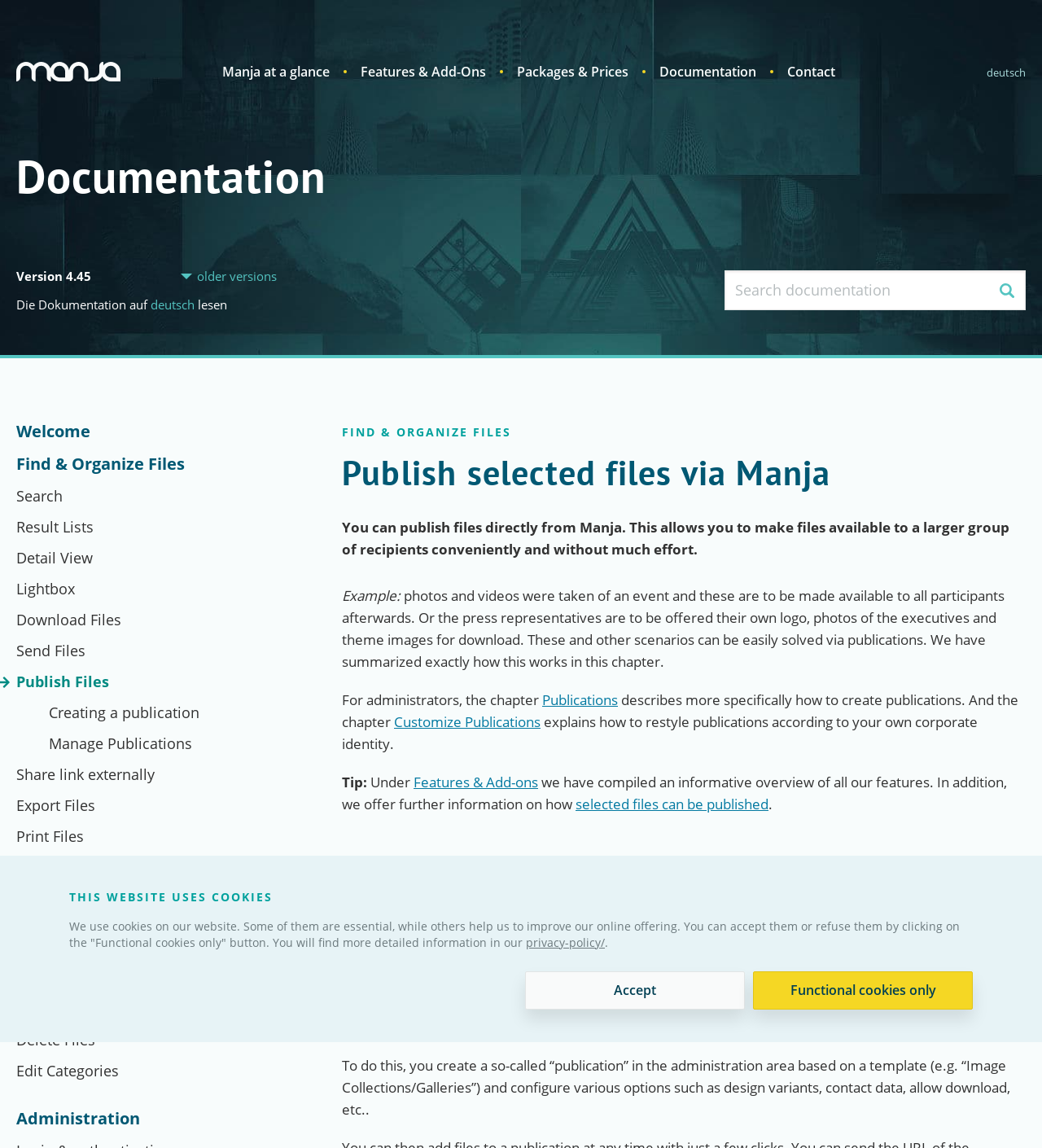Could you provide the bounding box coordinates for the portion of the screen to click to complete this instruction: "Go to features and add-ons"?

[0.346, 0.057, 0.466, 0.068]